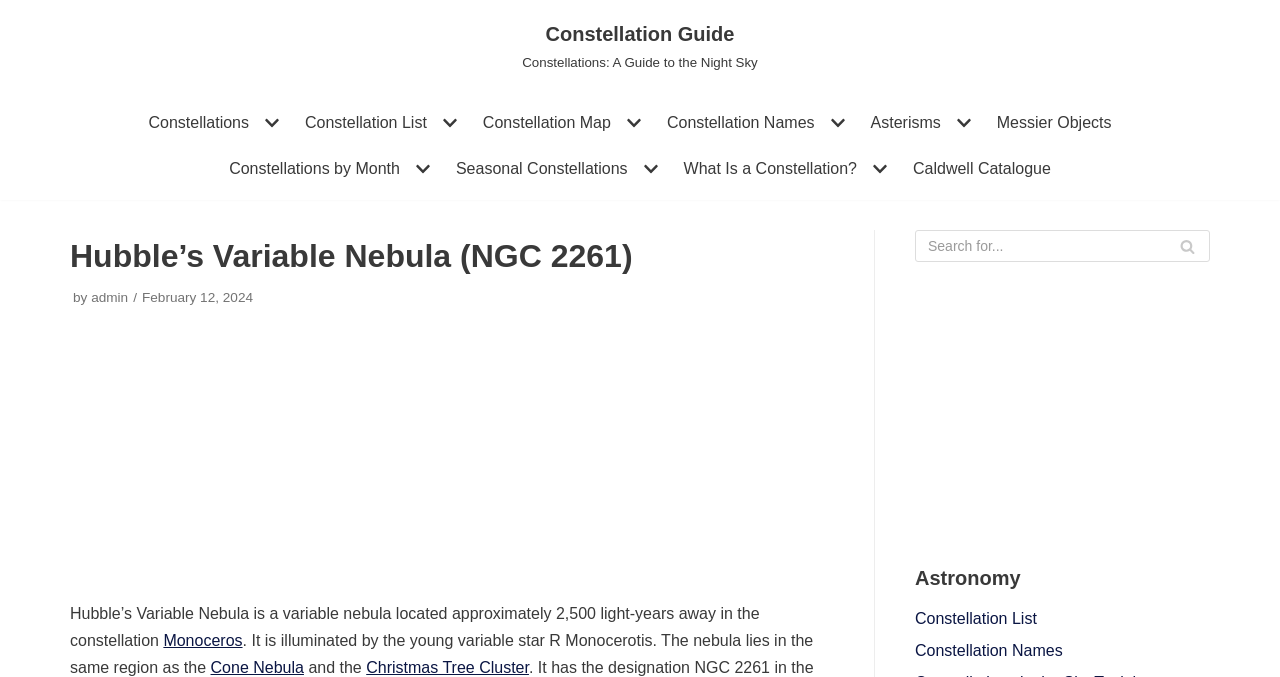What is the name of the star that illuminates the nebula?
Give a detailed response to the question by analyzing the screenshot.

I found the answer by reading the text on the webpage, which says 'It is illuminated by the young variable star R Monocerotis.' This suggests that the star that illuminates the nebula is called R Monocerotis.